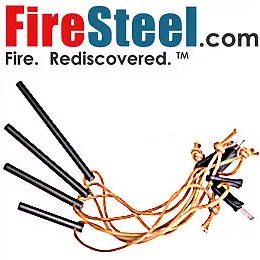Explain the image with as much detail as possible.

The image showcases a collection of fire-starting tools branded under "FireSteel.com." Featuring multiple fire starter rods, each is designed with a durable handle and attached cords for ease of use. These tools are ideal for outdoor enthusiasts, campers, and survivalists seeking reliable ignition methods in various conditions. The vibrant logo emphasizes the brand's focus on rekindling traditional fire-starting methods, presenting a modern twist on a timeless necessity. This visual highlights the practicality and accessibility of fire-making essentials, relevant for emergency preparedness and outdoor adventures.